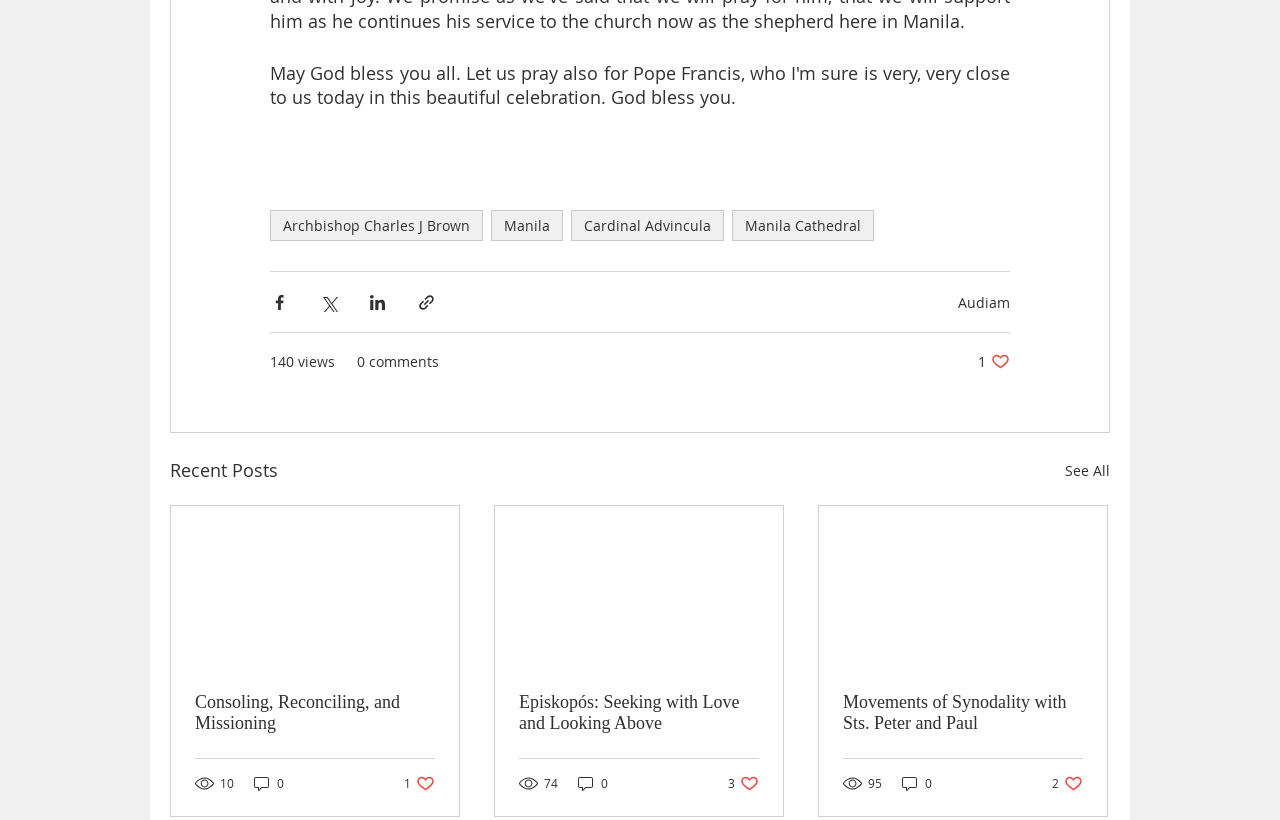Find the bounding box coordinates of the element to click in order to complete this instruction: "Contact via email". The bounding box coordinates must be four float numbers between 0 and 1, denoted as [left, top, right, bottom].

None